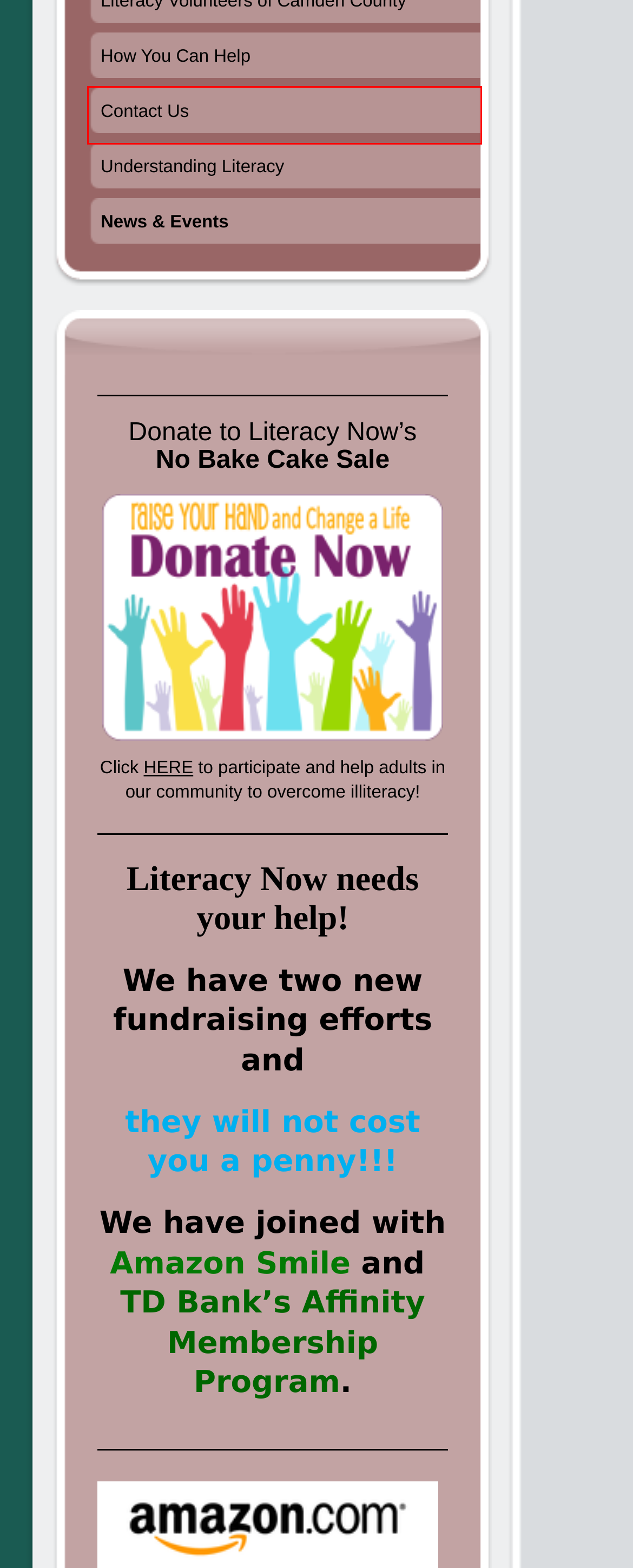Examine the screenshot of a webpage with a red bounding box around a specific UI element. Identify which webpage description best matches the new webpage that appears after clicking the element in the red bounding box. Here are the candidates:
A. Literacy Now - Contact Us
B. Literacy Now - Understanding Literacy
C. Literacy Volunteers of Camden County | Camden County Library System
D. Literacy Now - About Us
E. Welcome to Camden County Library System | Camden County Library System
F. Literacy Now - How You Can Help
G. Website Builder | Create Your Risk Free Website with IONOS
H. Literacy Volunteers in Camden County - Literacy Now

A